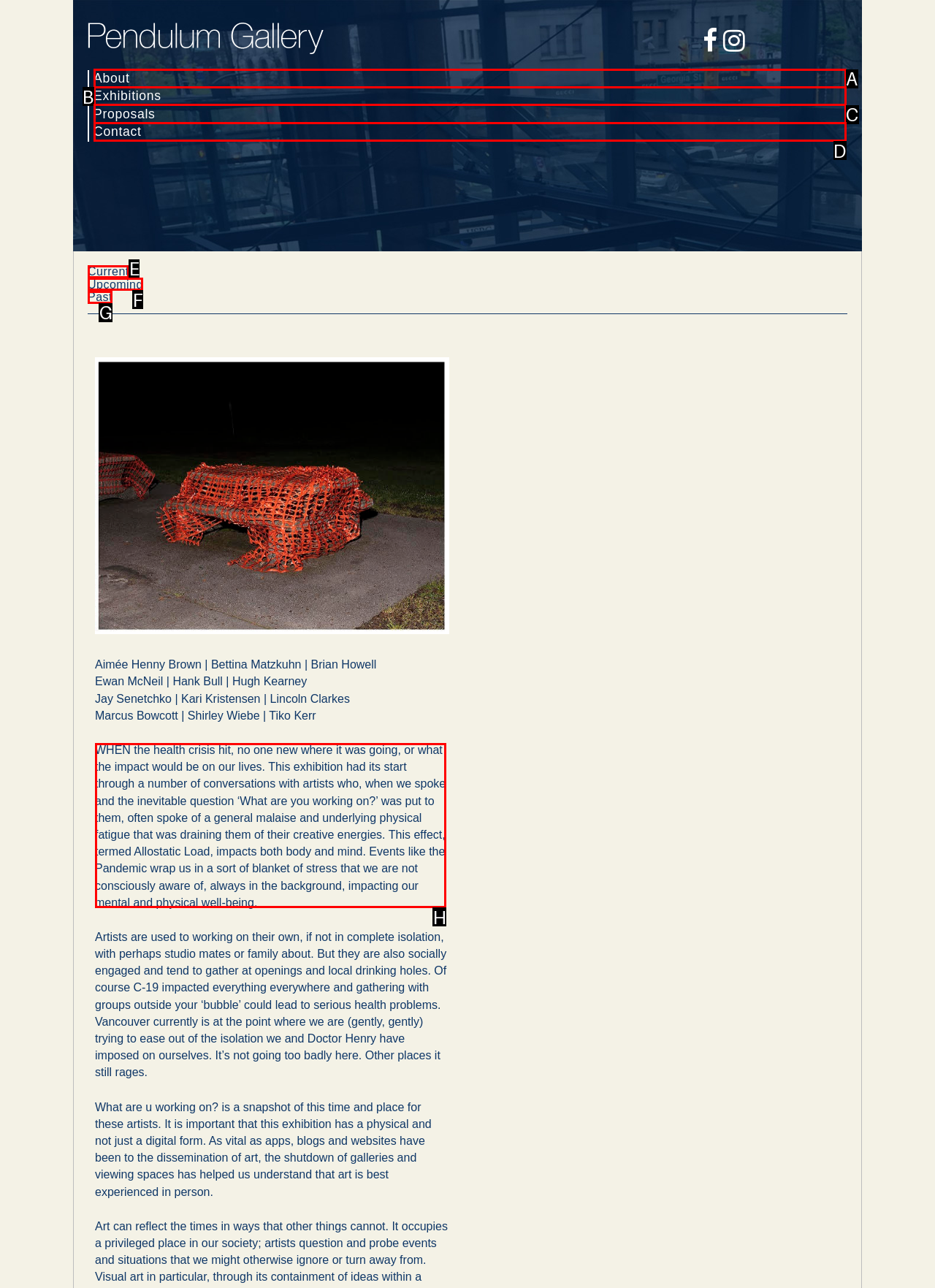Tell me which option I should click to complete the following task: Start a Business in California Answer with the option's letter from the given choices directly.

None